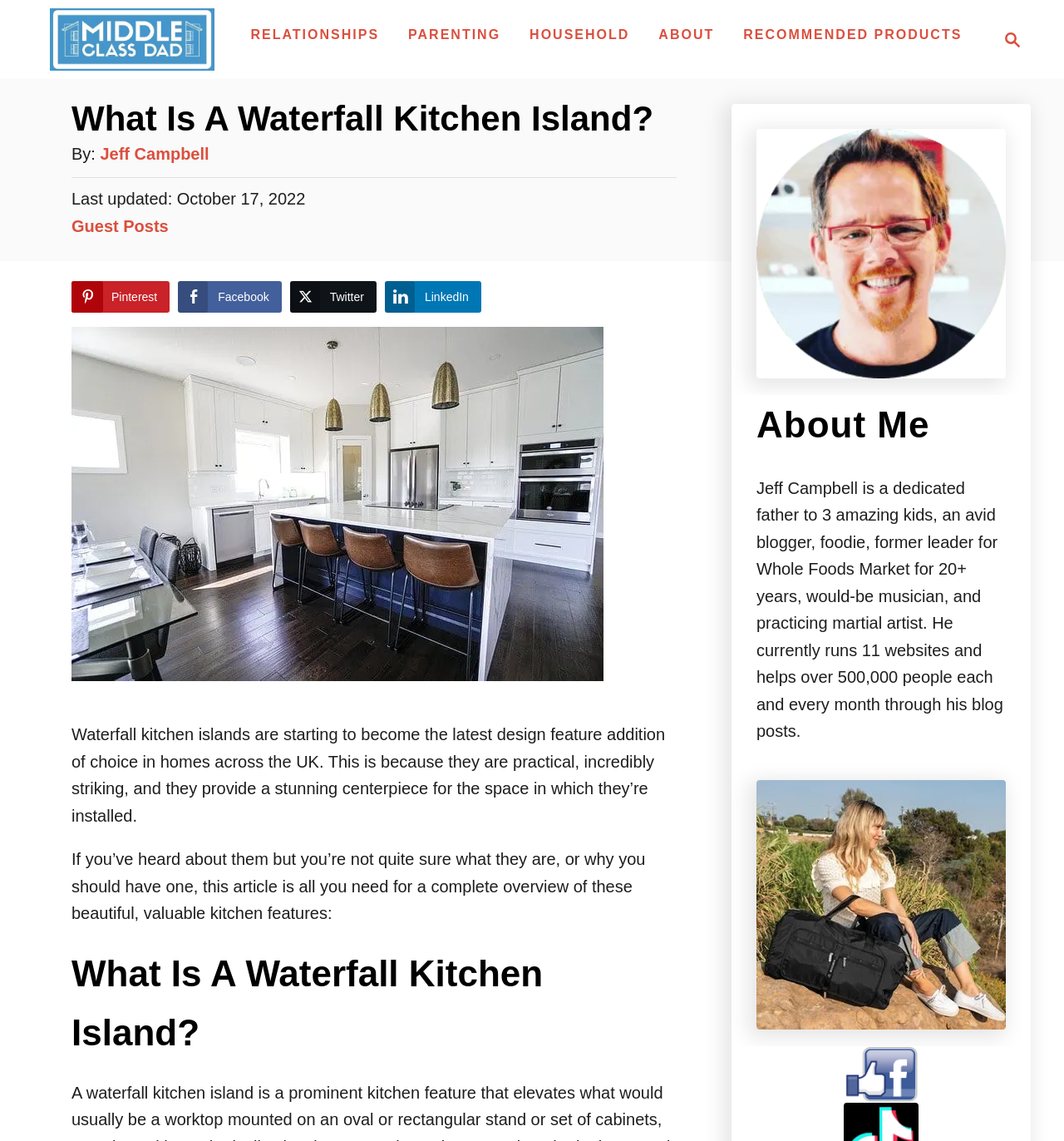What is the category of the article?
Please respond to the question thoroughly and include all relevant details.

I found the category 'Guest Posts' mentioned below the section 'Categories' which is located near the author's name and the date of the article.